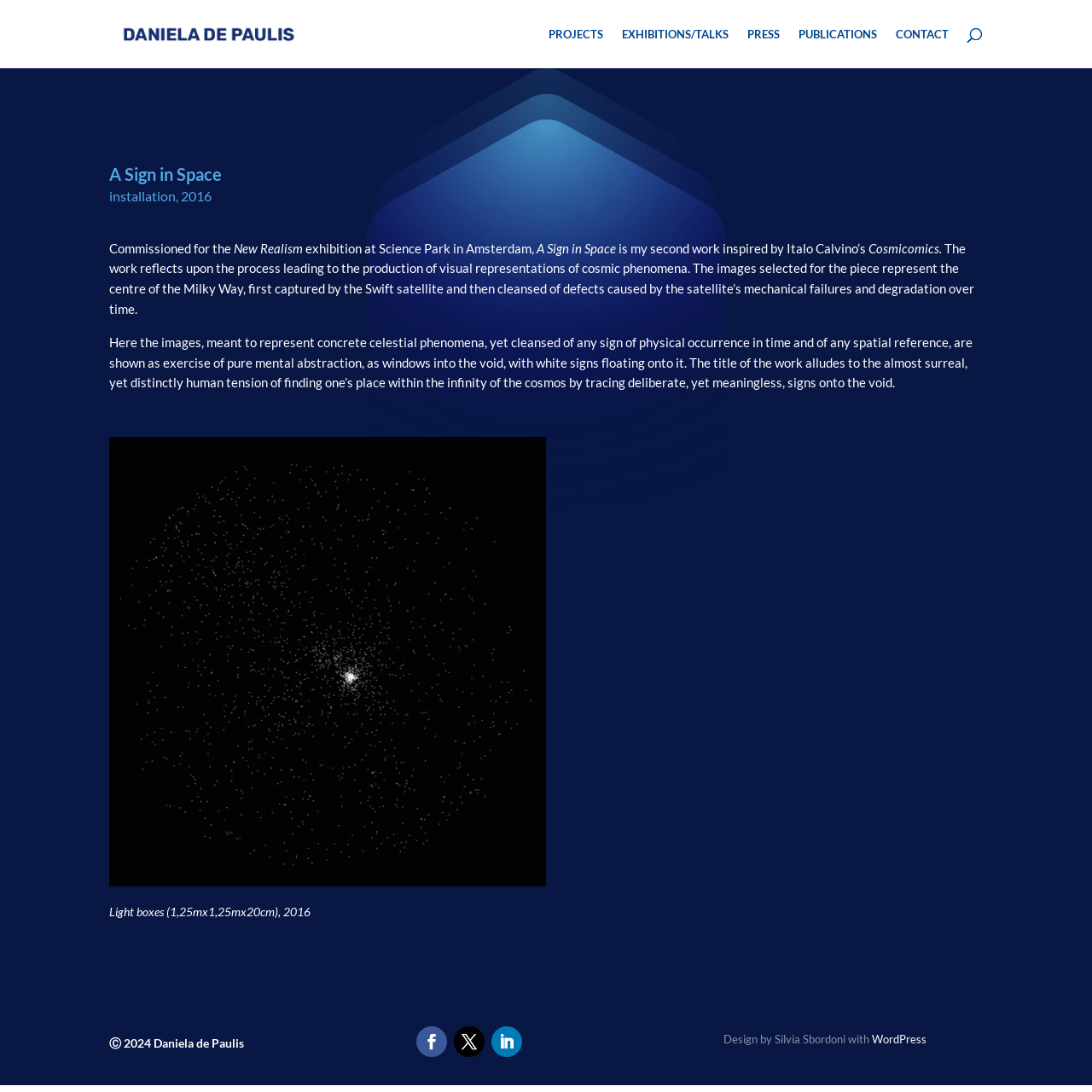Respond concisely with one word or phrase to the following query:
Who designed the webpage?

Silvia Sbordoni